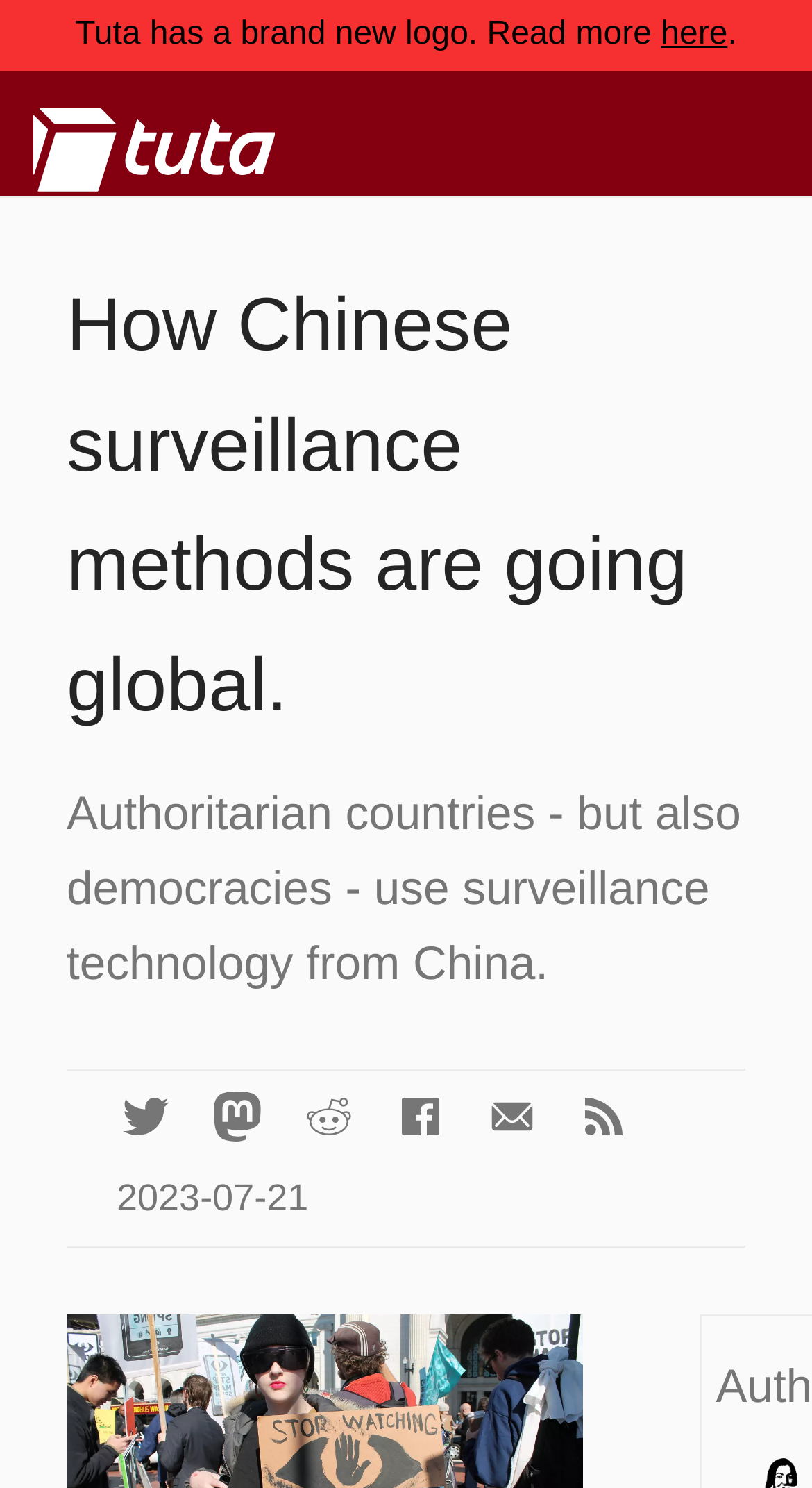Respond to the following question with a brief word or phrase:
How many links are there below the main heading?

7